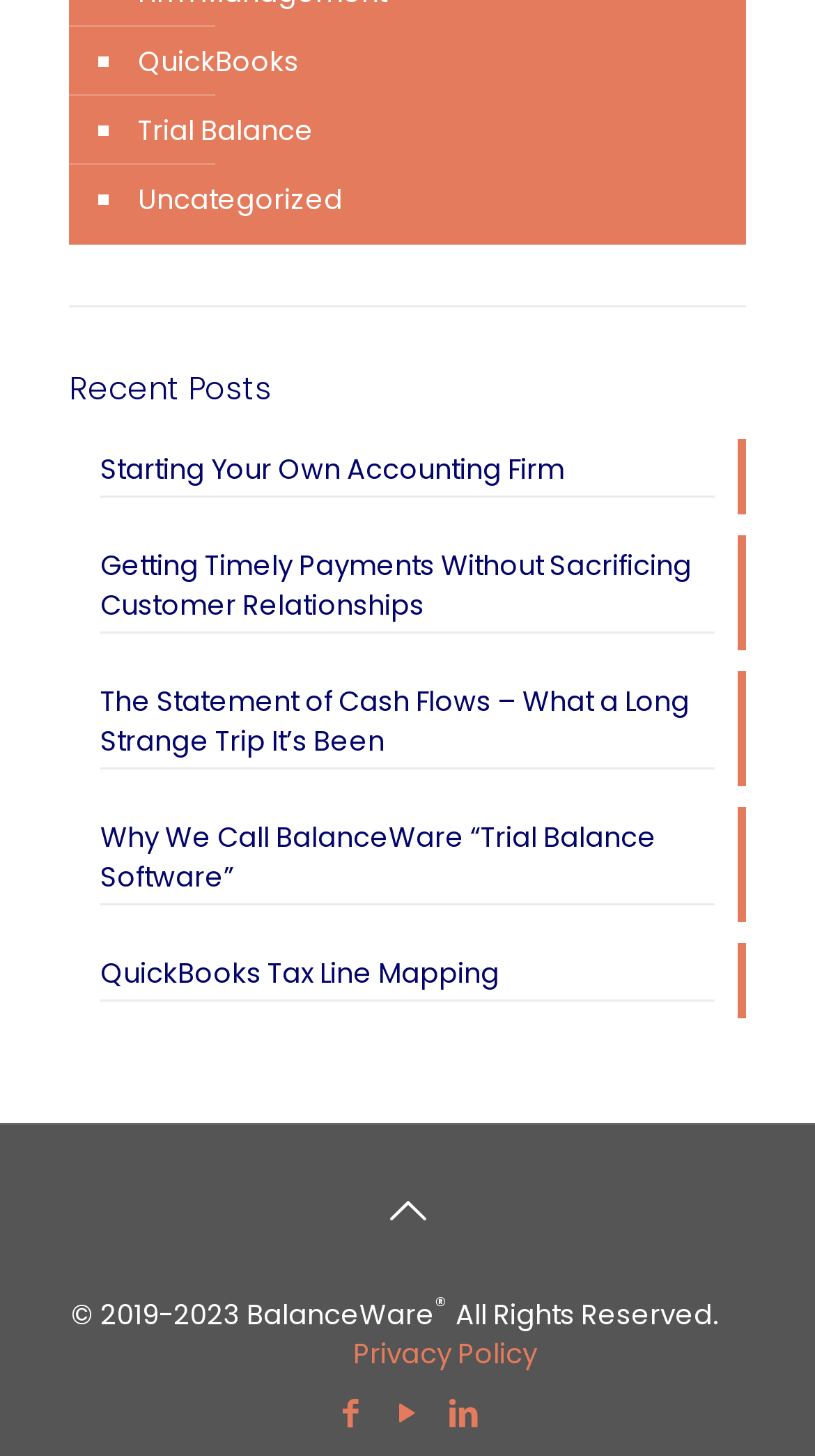Please identify the bounding box coordinates of the clickable area that will allow you to execute the instruction: "View Starting Your Own Accounting Firm".

[0.123, 0.309, 0.877, 0.342]